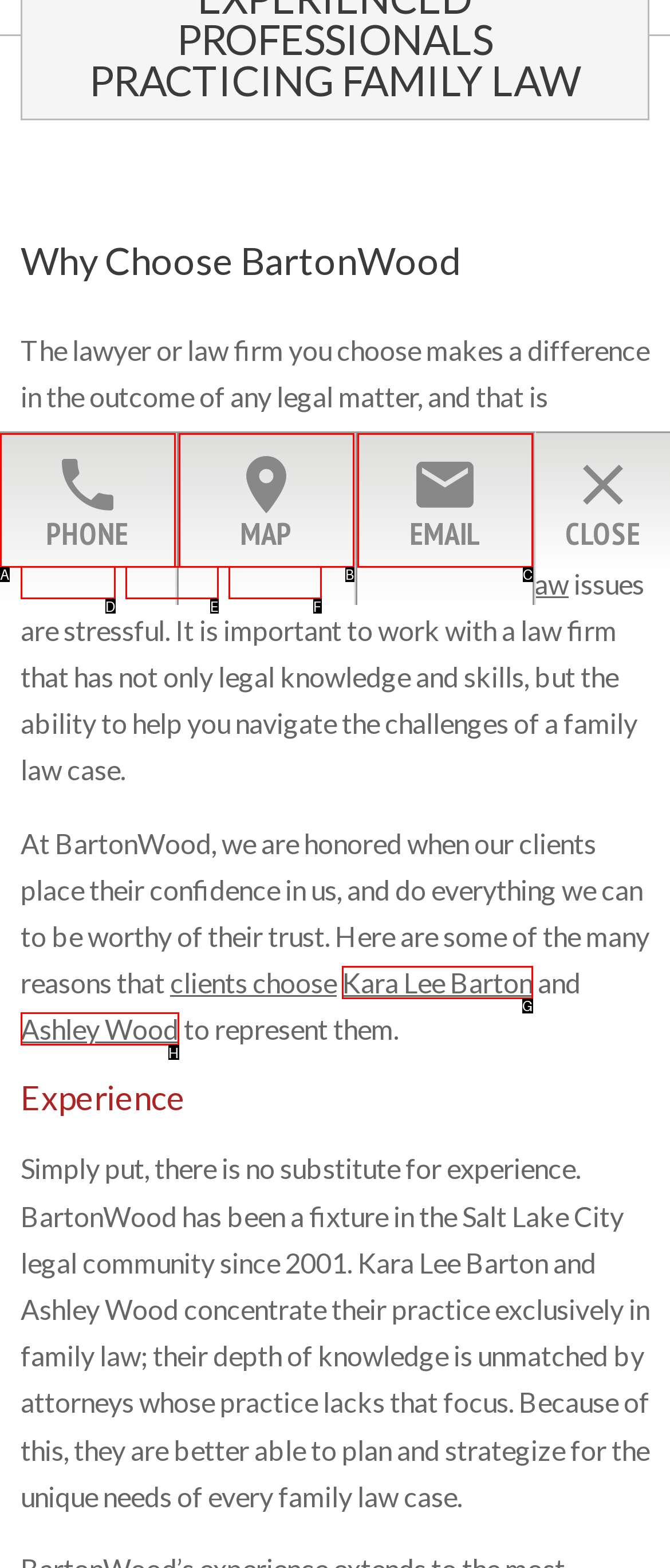Based on the description: Ashley Wood, select the HTML element that best fits. Reply with the letter of the correct choice from the options given.

H